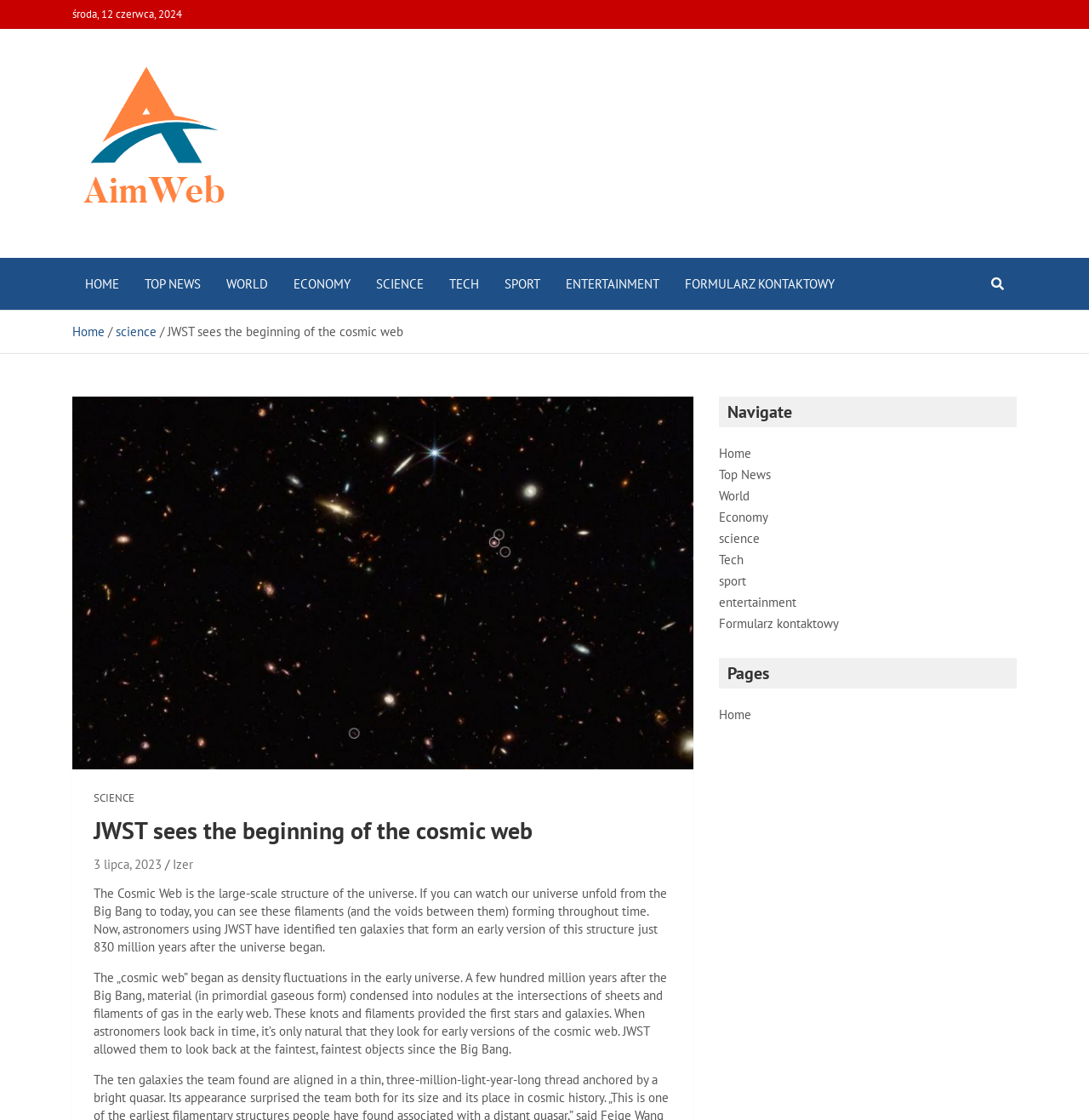Respond with a single word or phrase to the following question:
What is the topic of the article?

Cosmic Web